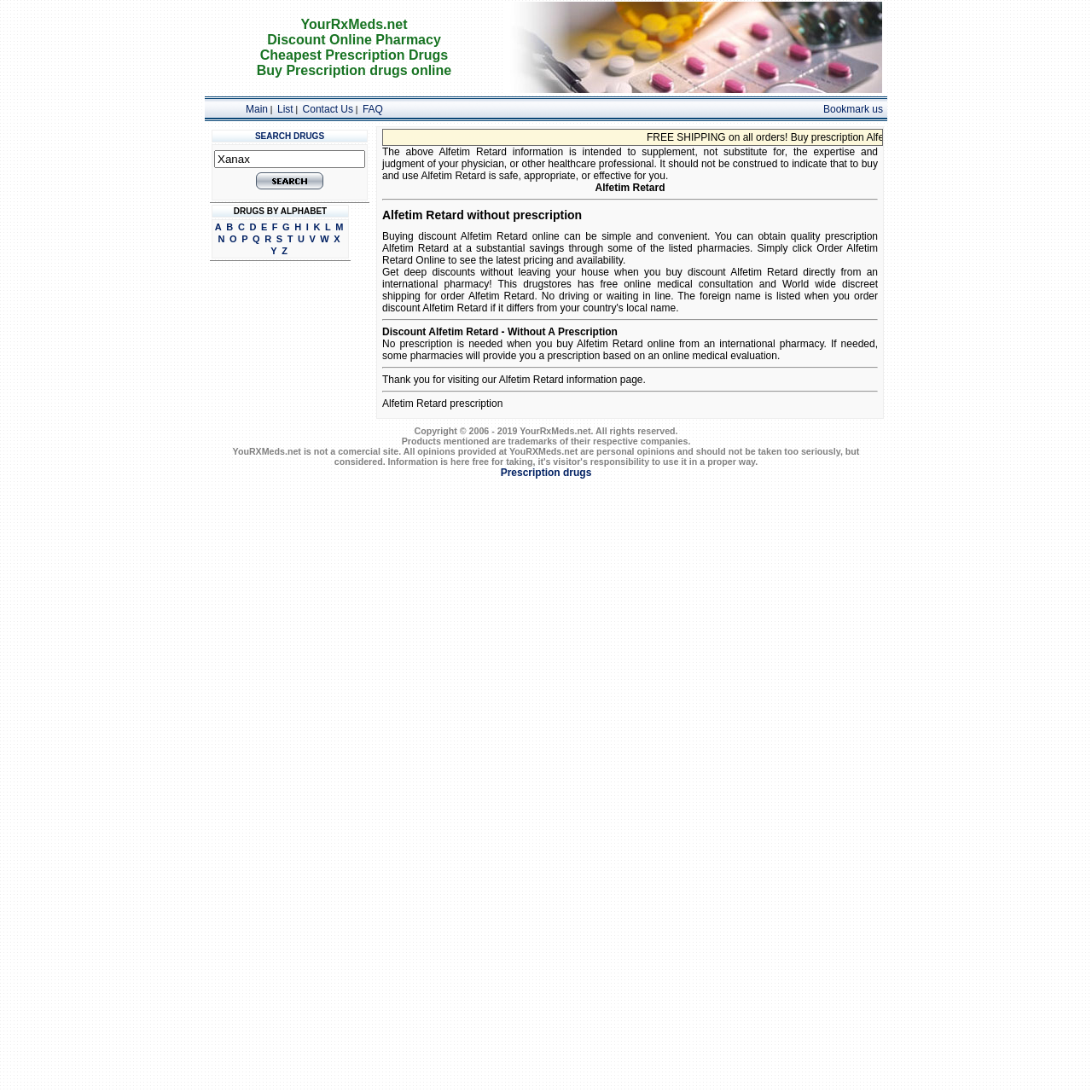What is the benefit of buying drugs from this website?
Answer the question with detailed information derived from the image.

The webpage mentions 'FREE SHIPPING on all orders!' and 'Get deep discounts without leaving your house when you buy discount Alfetim Retard directly from an international pharmacy!'. This implies that one of the benefits of buying drugs from this website is that users can get free shipping and discounts on their orders.